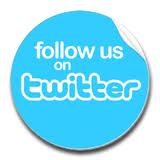Describe all elements and aspects of the image.

The image features a circular blue sticker with a playful design, prominently displaying the text "follow us on Twitter" in white, friendly typography. This visual encourages viewers to engage with the brand or organization on Twitter, a popular social media platform known for its real-time news sharing and networking capabilities. The bright color and informal style suggest a modern approach to communication, inviting users to connect digitally for updates, news, and community interaction.